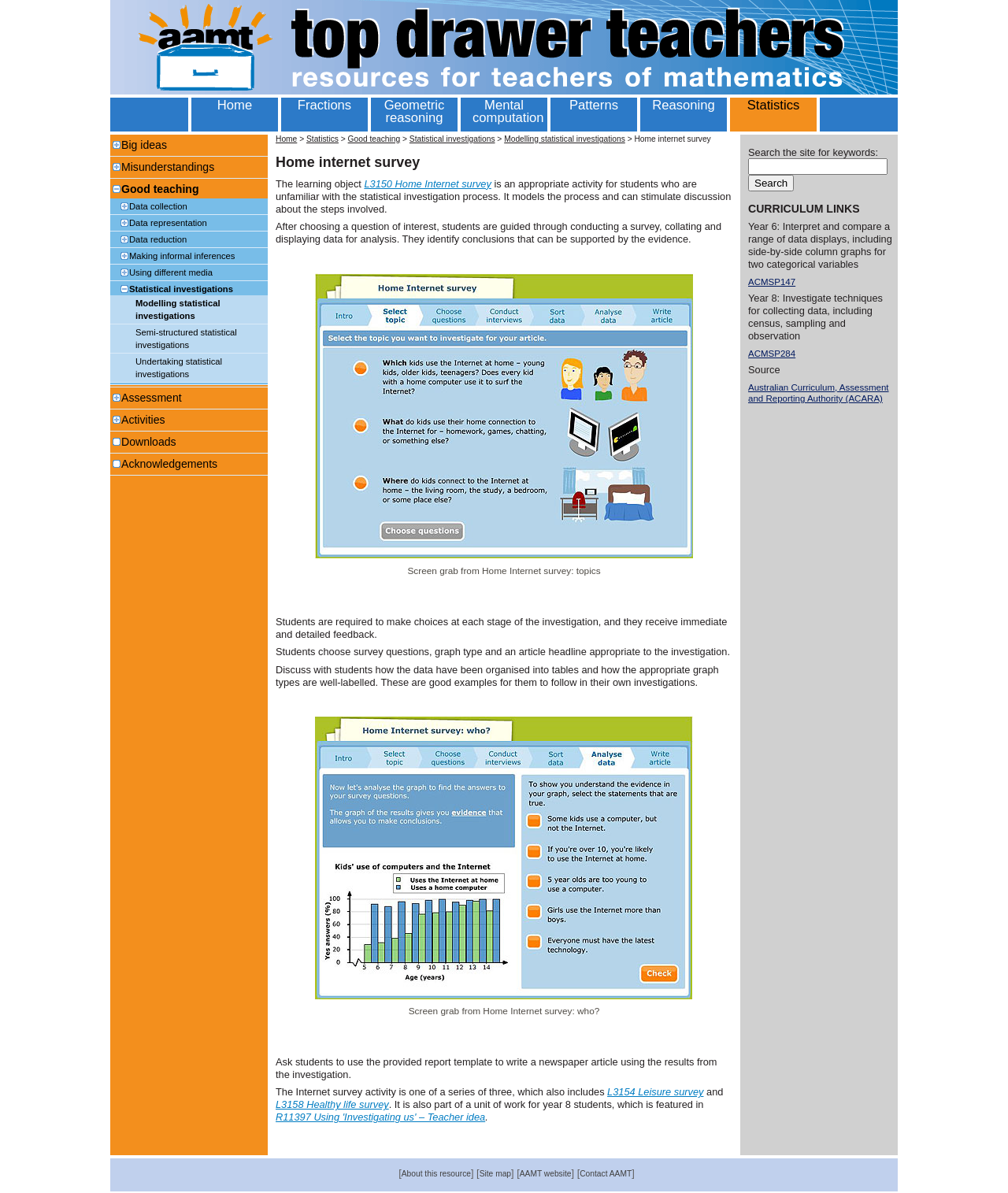Find and provide the bounding box coordinates for the UI element described here: "Statistics". The coordinates should be given as four float numbers between 0 and 1: [left, top, right, bottom].

[0.304, 0.113, 0.336, 0.12]